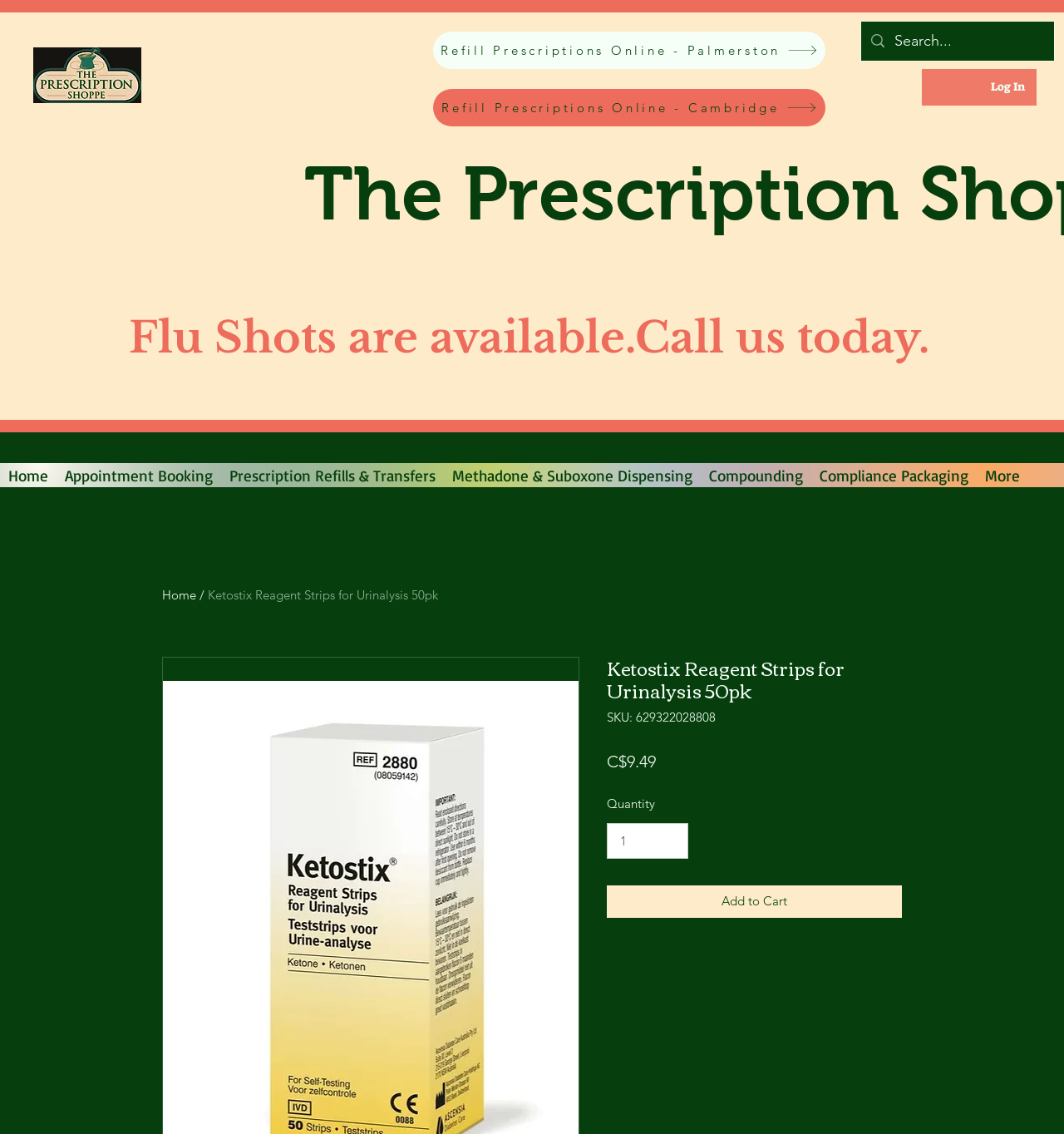Respond to the following question with a brief word or phrase:
What is the logo image at the top left corner of the webpage?

HR Logo